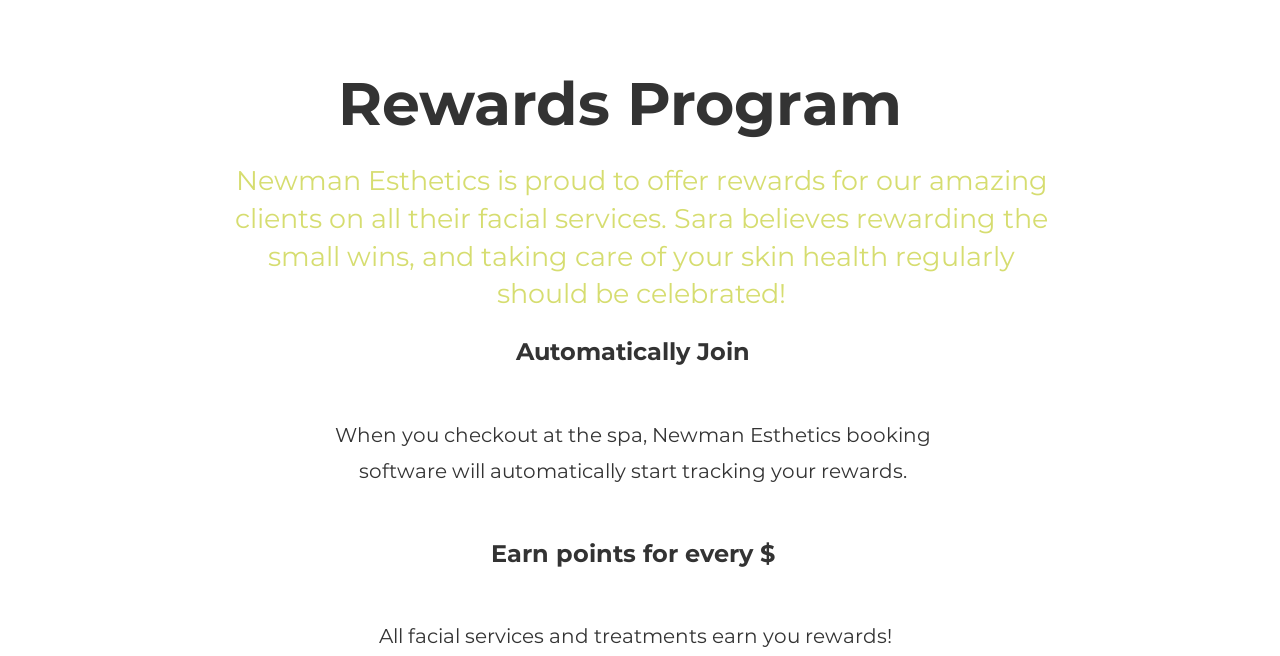Who believes in rewarding small wins?
Please use the image to deliver a detailed and complete answer.

According to the webpage, Sara believes in rewarding small wins, as stated in the text 'Newman Esthetics is proud to offer rewards for our amazing clients on all their facial services. Sara believes rewarding the small wins, and taking care of your skin health regularly should be celebrated!' which implies that Sara is the person behind the idea of rewarding small wins.